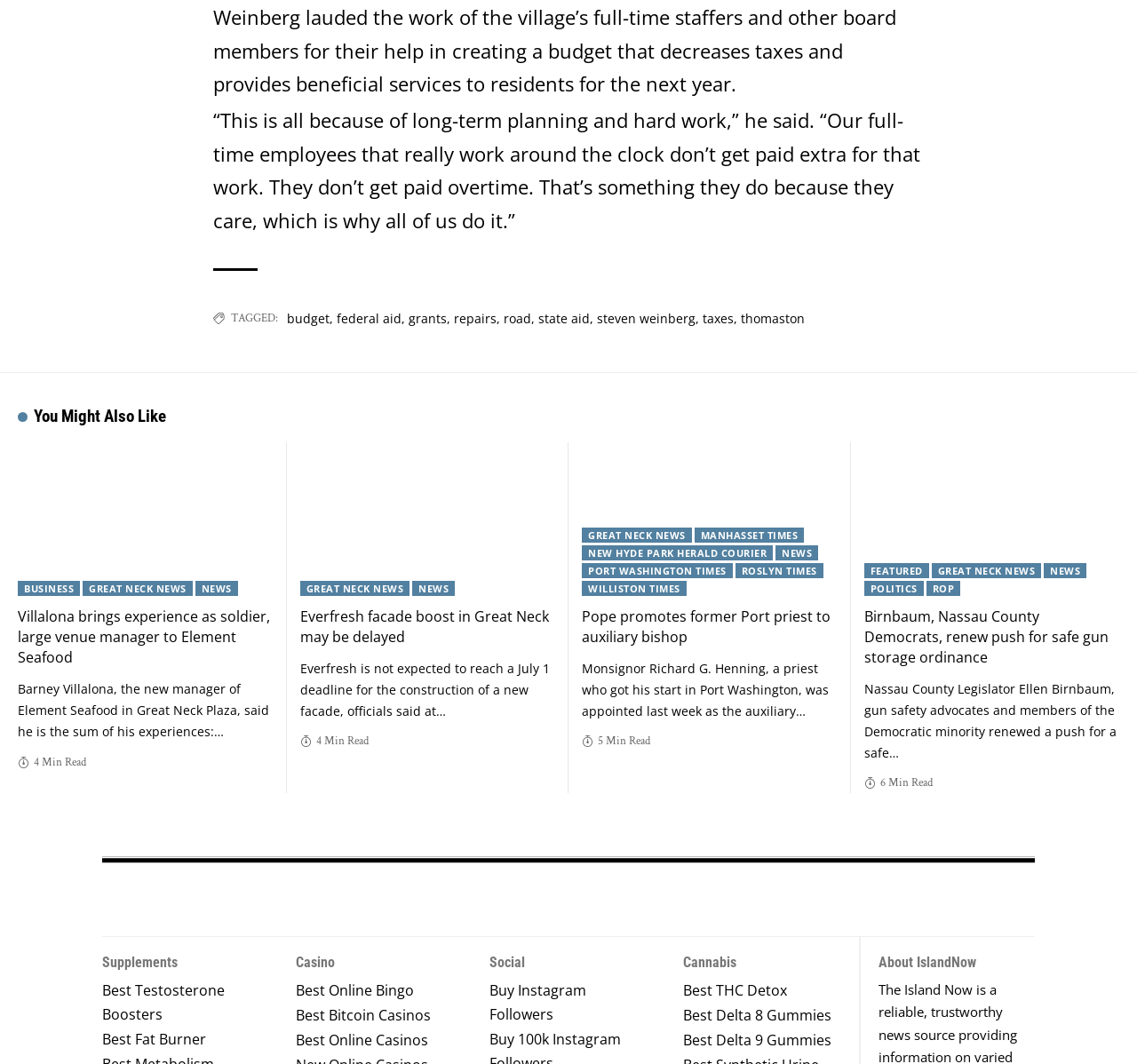What is the topic of the article tagged with 'budget'?
Provide an in-depth answer to the question, covering all aspects.

The article tagged with 'budget' discusses how the village's budget decreases taxes and provides beneficial services to residents, as mentioned by Weinberg.